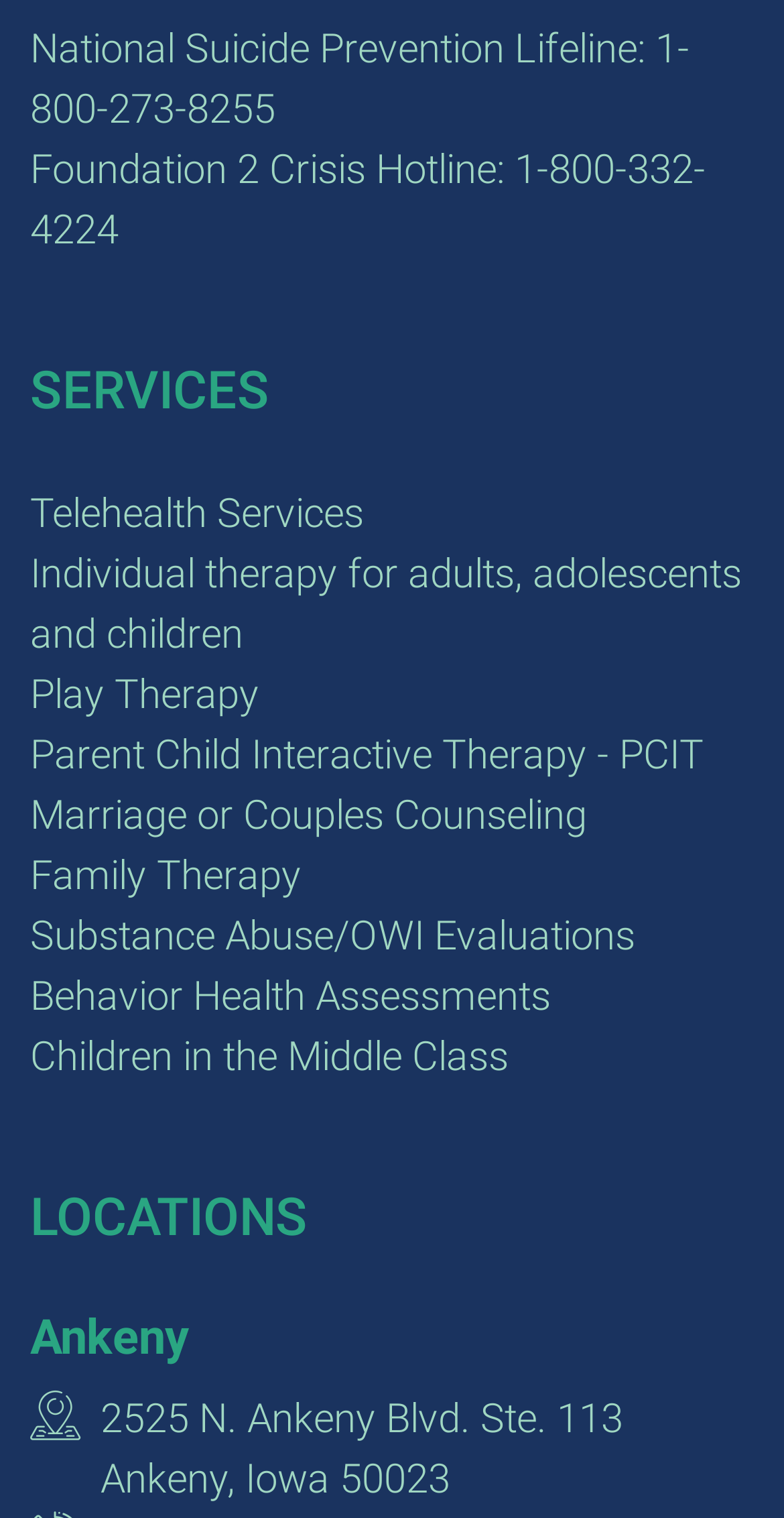Answer the question using only a single word or phrase: 
What is the purpose of the 'Substance Abuse/OWI Evaluations' service?

Evaluations